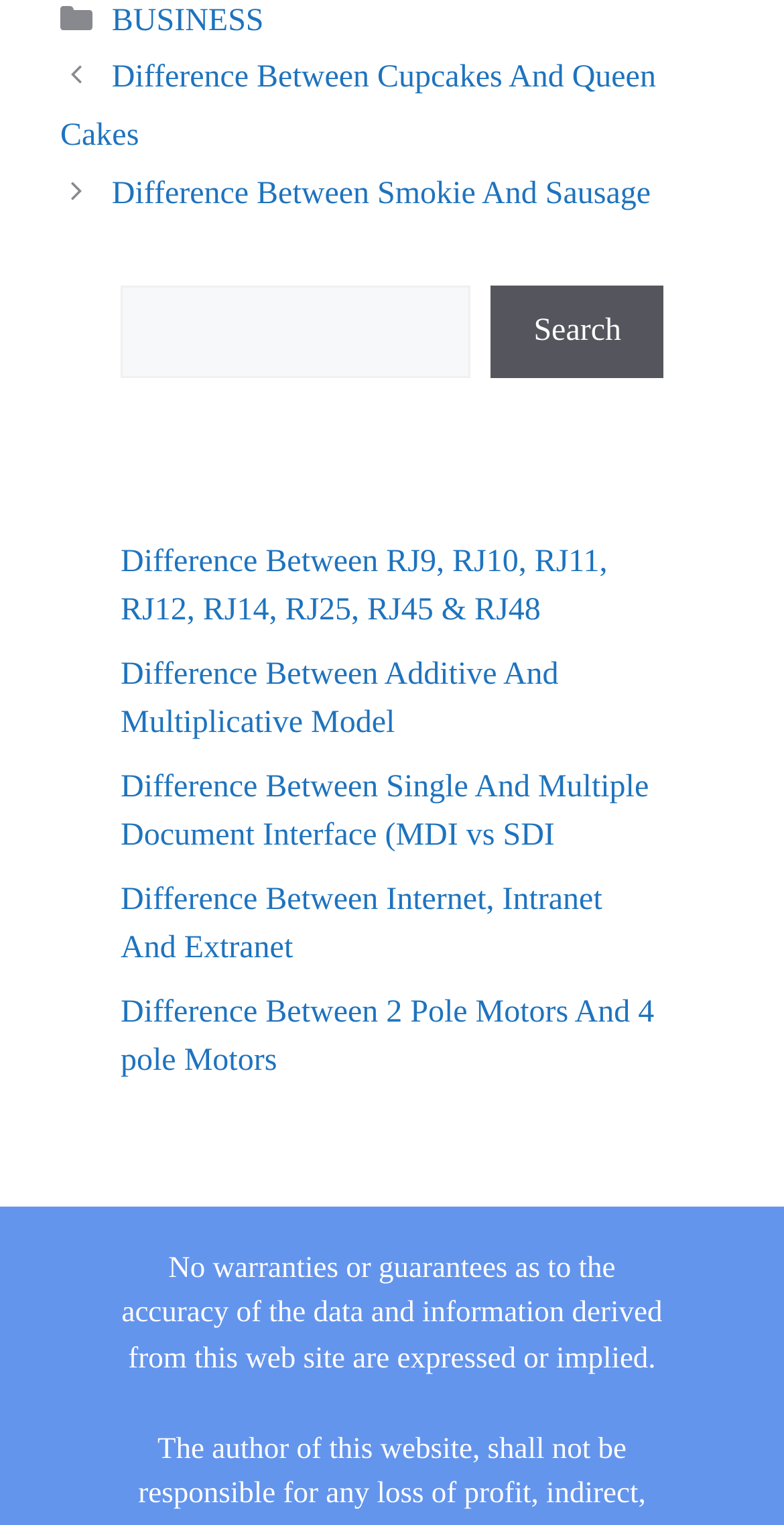What is the first link under 'Posts'?
Look at the image and respond with a one-word or short-phrase answer.

Difference Between Cupcakes And Queen Cakes